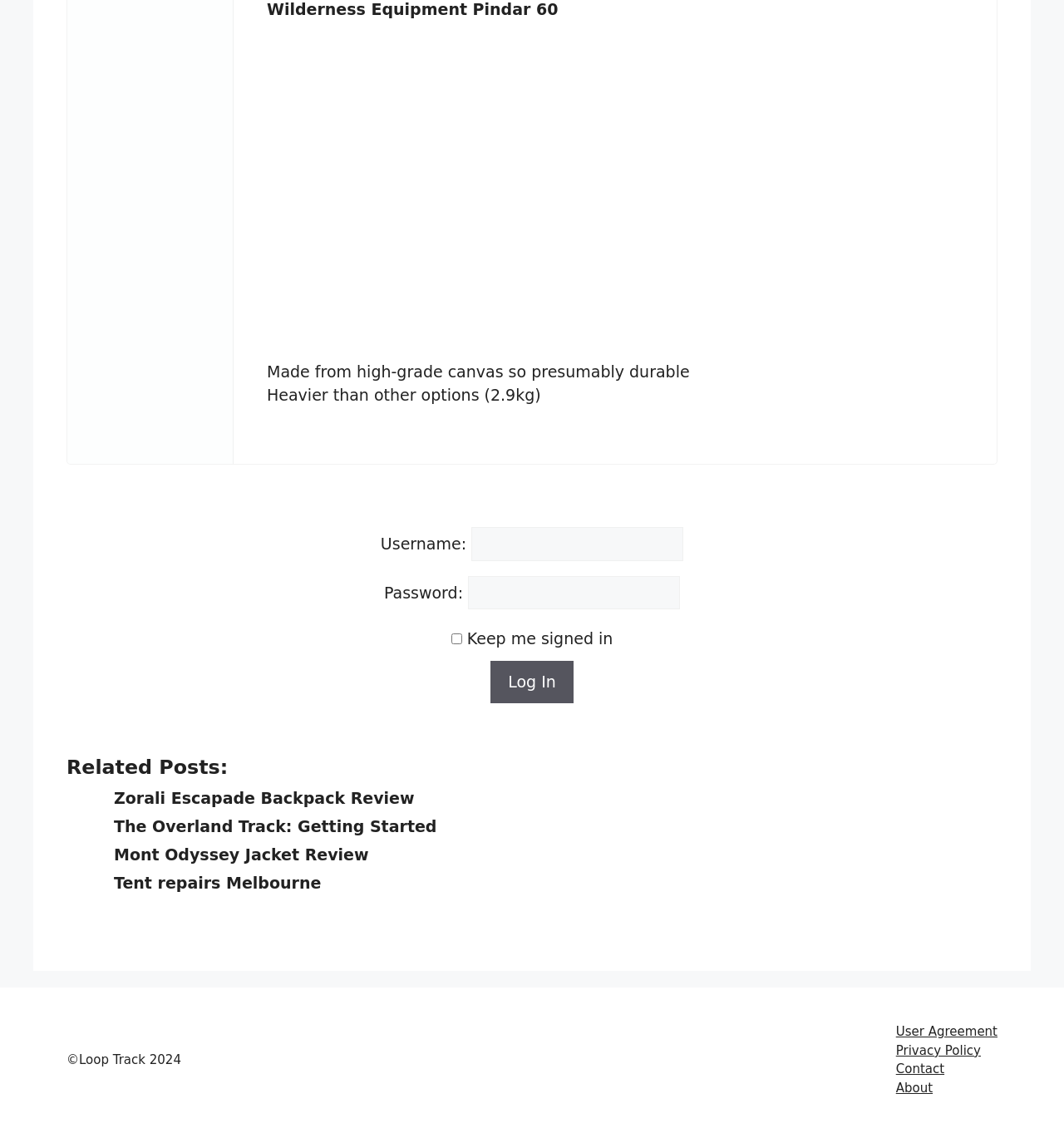What is the purpose of the checkbox?
Could you please answer the question thoroughly and with as much detail as possible?

The checkbox is labeled 'Keep me signed in' which suggests that its purpose is to allow users to stay logged in to their account.